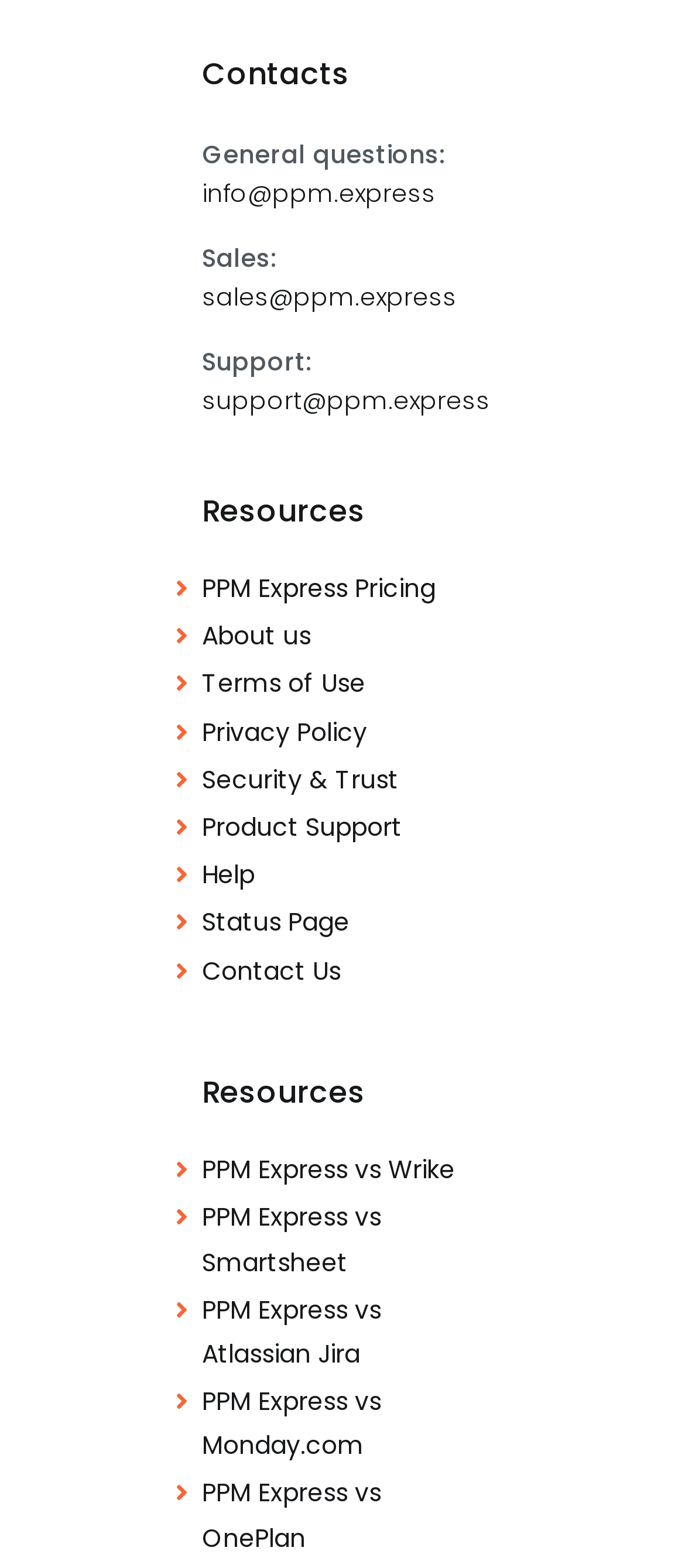Highlight the bounding box coordinates of the element that should be clicked to carry out the following instruction: "Get help with product support". The coordinates must be given as four float numbers ranging from 0 to 1, i.e., [left, top, right, bottom].

[0.295, 0.514, 0.705, 0.542]